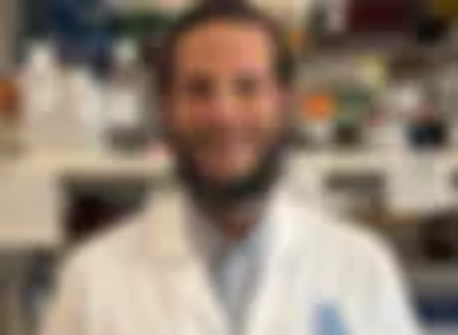Are there shelves behind the scientist?
Answer with a single word or phrase, using the screenshot for reference.

Yes